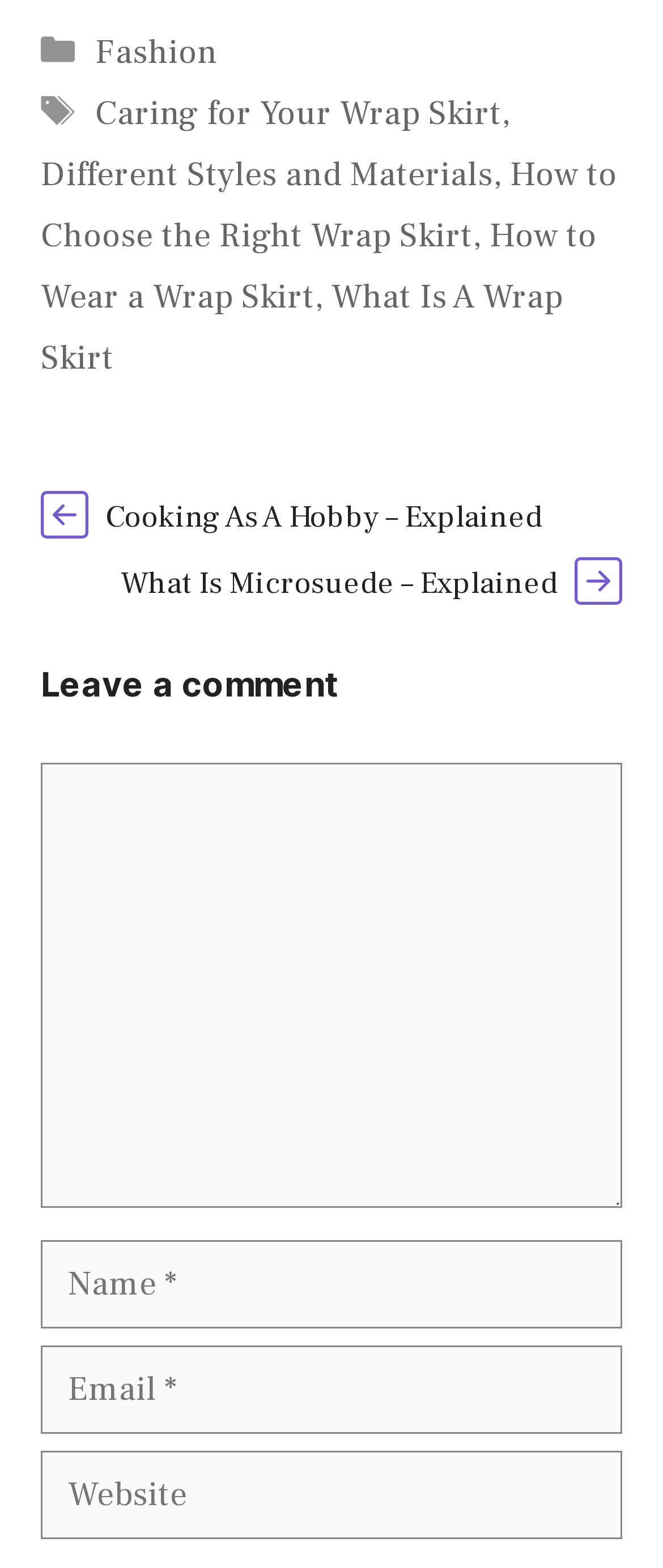Could you highlight the region that needs to be clicked to execute the instruction: "Click on the 'Fashion' link"?

[0.144, 0.019, 0.328, 0.048]